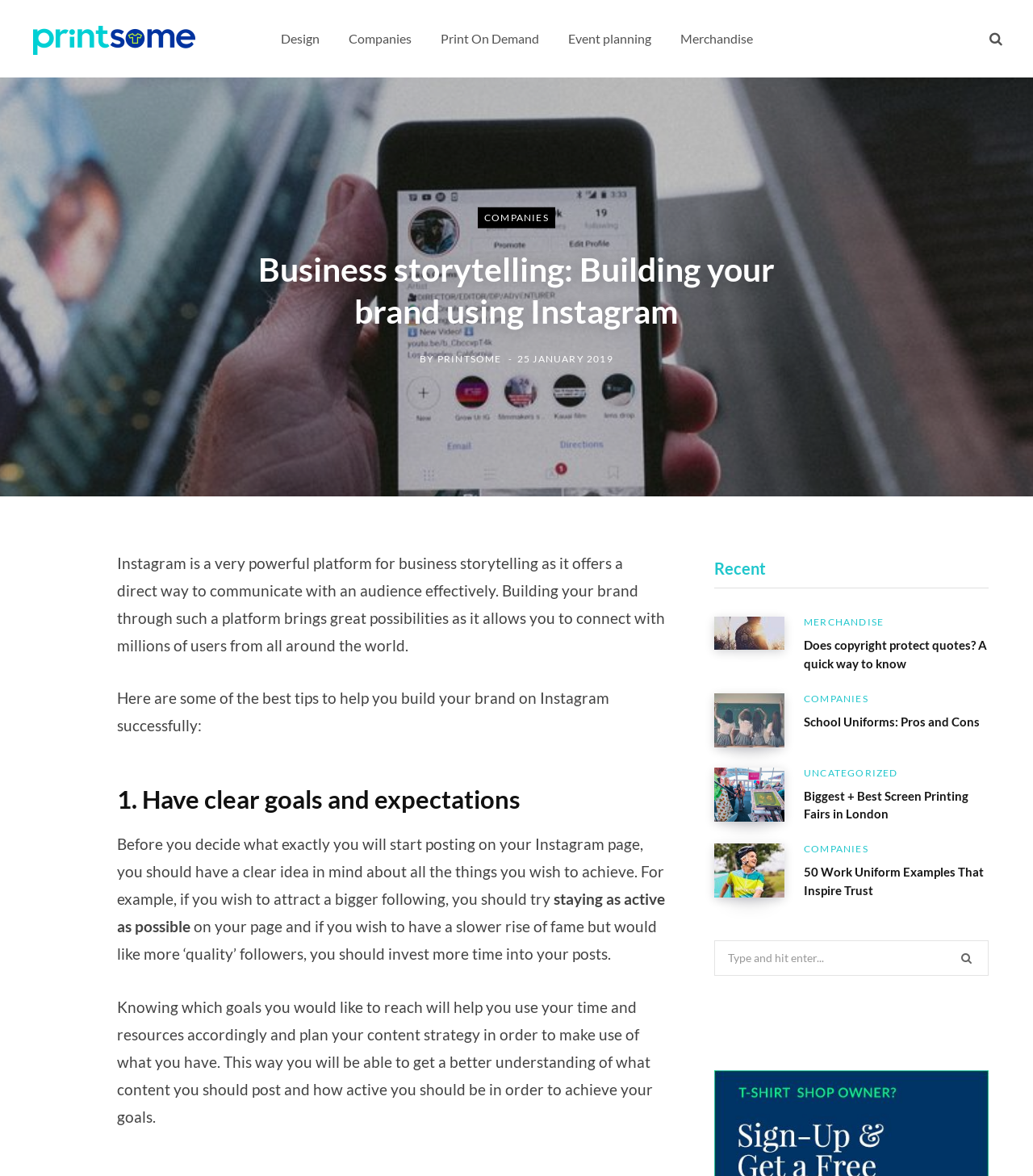Please find the bounding box for the following UI element description. Provide the coordinates in (top-left x, top-left y, bottom-right x, bottom-right y) format, with values between 0 and 1: April 1, 2022

None